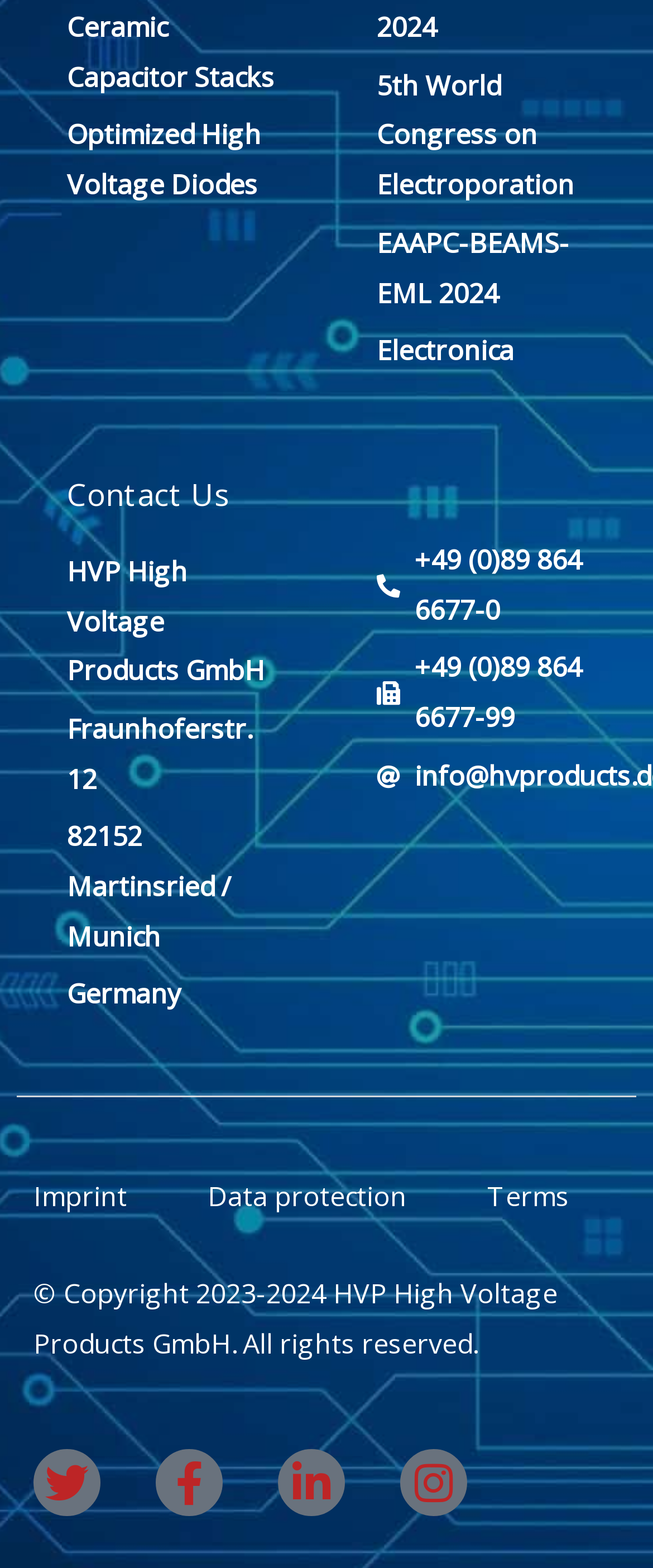Locate the bounding box coordinates of the element to click to perform the following action: 'Click on Ceramic Capacitor Stacks'. The coordinates should be given as four float values between 0 and 1, in the form of [left, top, right, bottom].

[0.103, 0.002, 0.423, 0.066]